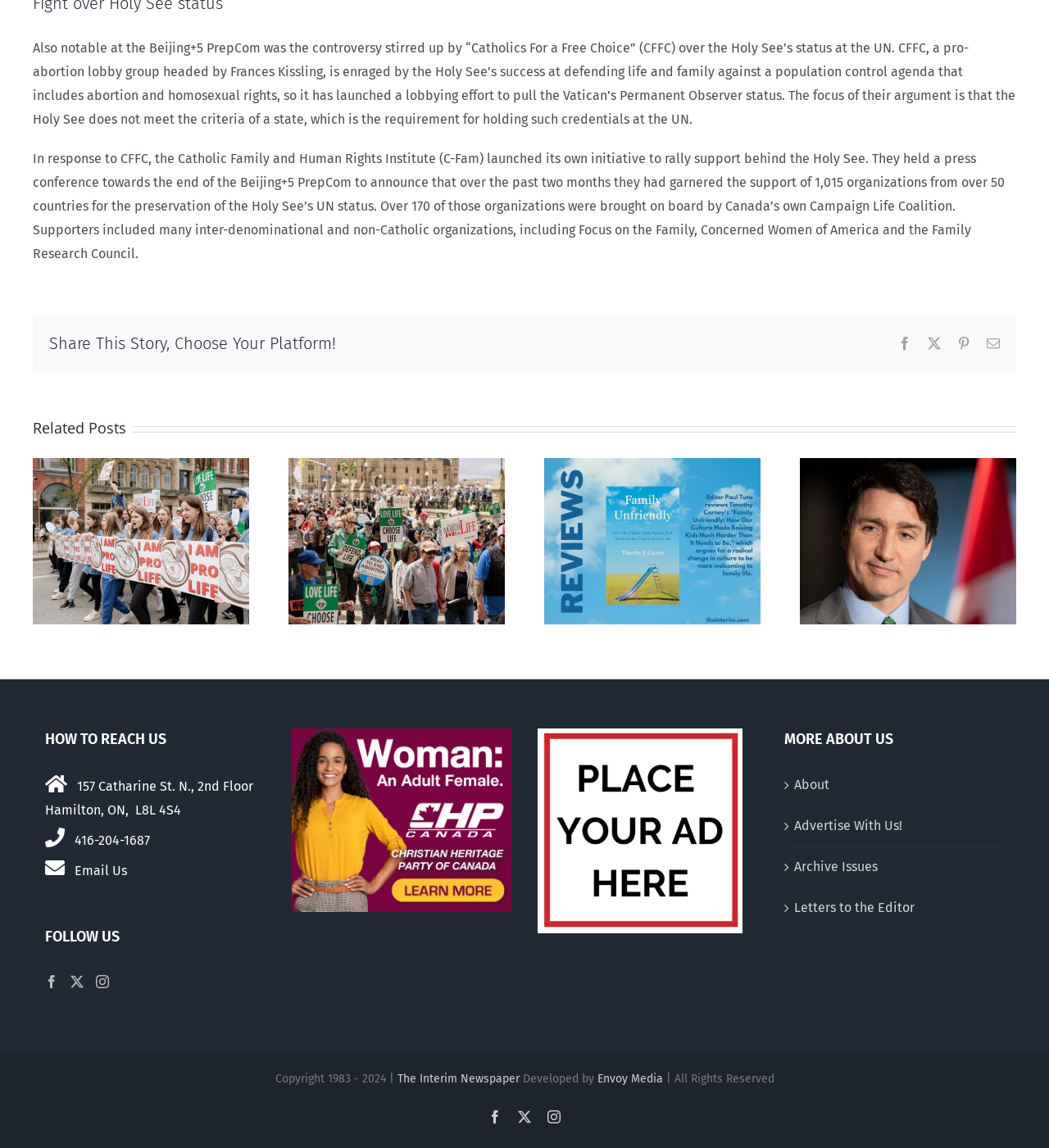What is the address of the organization?
Refer to the screenshot and respond with a concise word or phrase.

157 Catharine St. N., 2nd Floor, Hamilton, ON, L8L 4S4